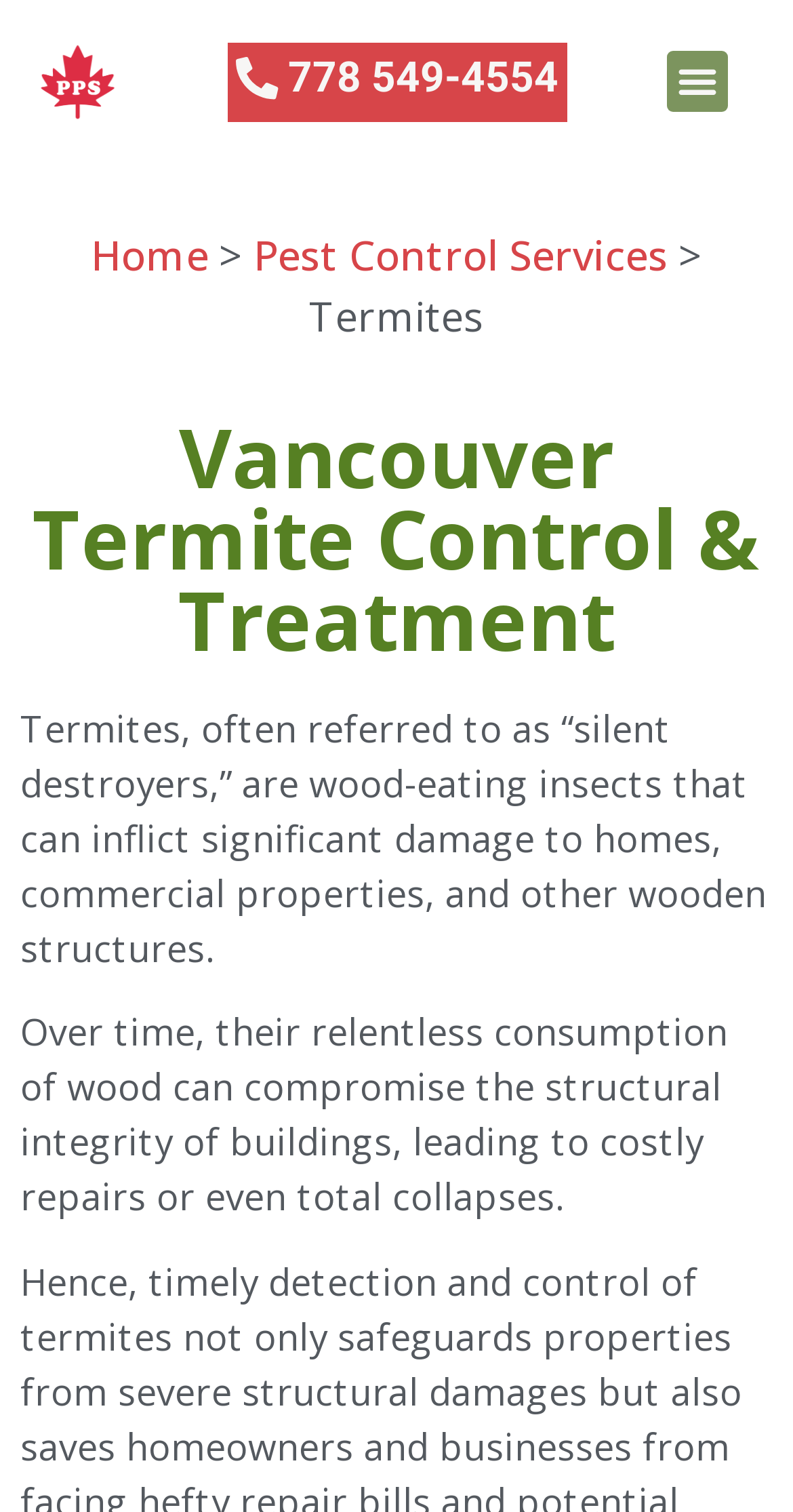Using the provided element description, identify the bounding box coordinates as (top-left x, top-left y, bottom-right x, bottom-right y). Ensure all values are between 0 and 1. Description: Erectors (Lower Back)

None